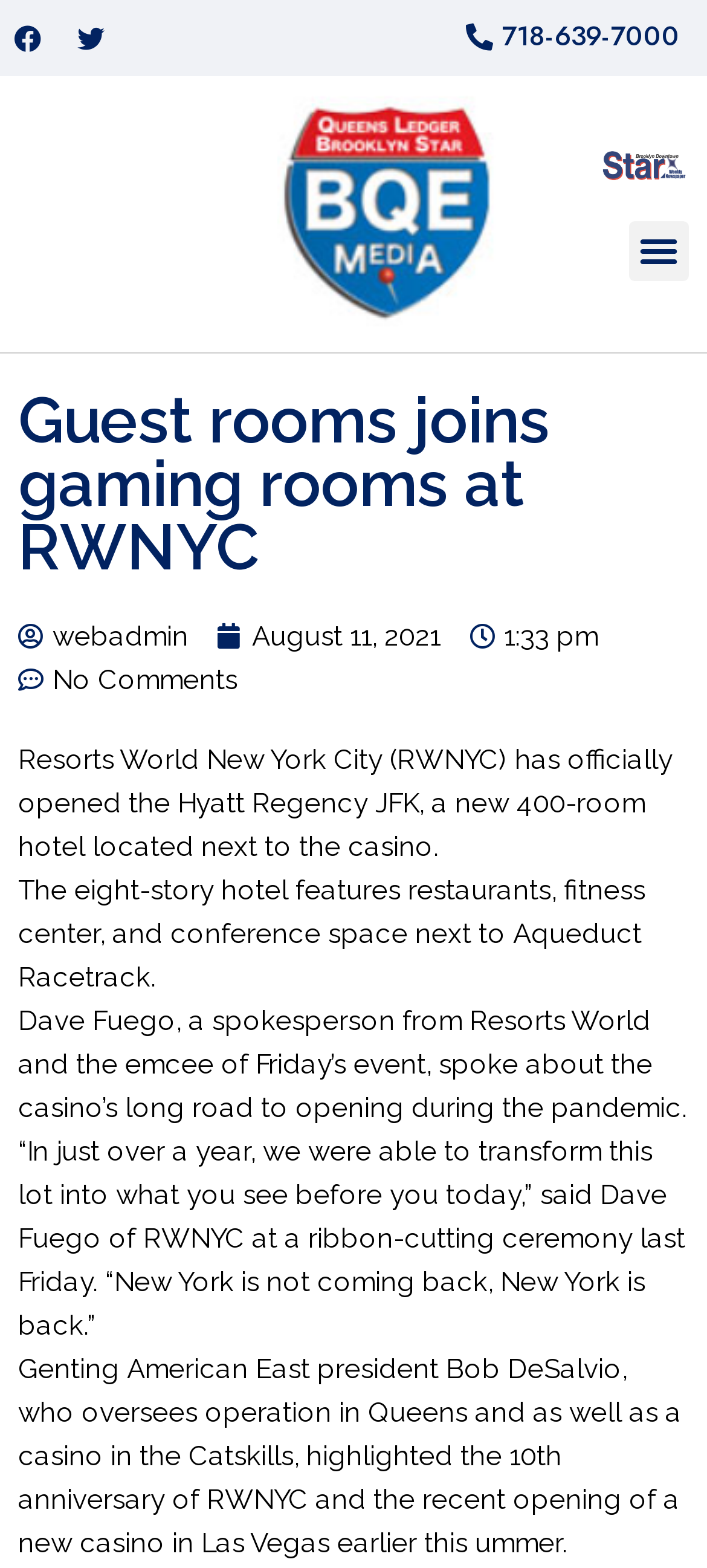How many rooms does the Hyatt Regency JFK have?
Using the image, provide a detailed and thorough answer to the question.

According to the webpage, the Hyatt Regency JFK is a new 400-room hotel located next to the casino, as stated in the second paragraph.